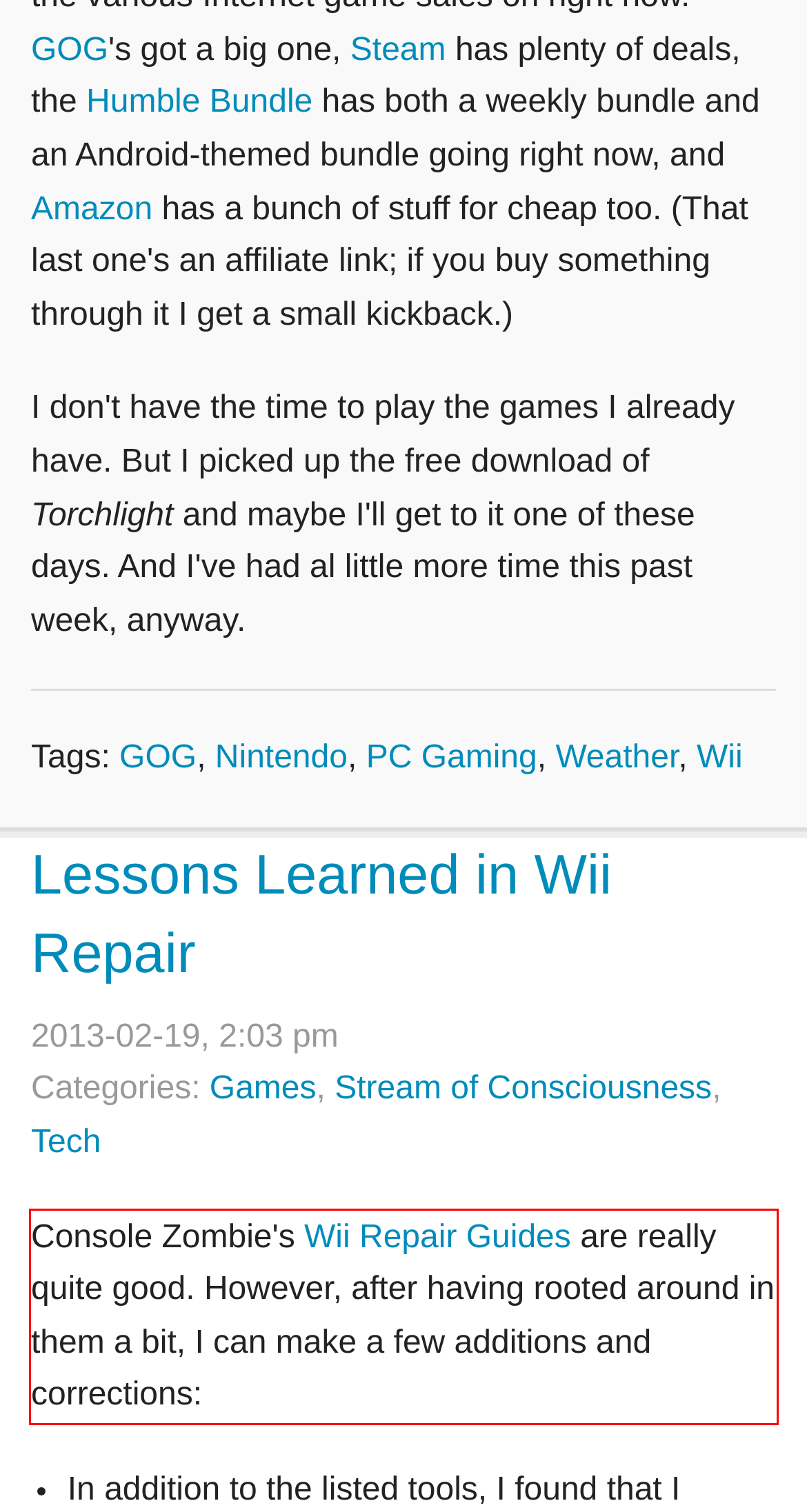Examine the screenshot of the webpage, locate the red bounding box, and perform OCR to extract the text contained within it.

Console Zombie's Wii Repair Guides are really quite good. However, after having rooted around in them a bit, I can make a few additions and corrections: